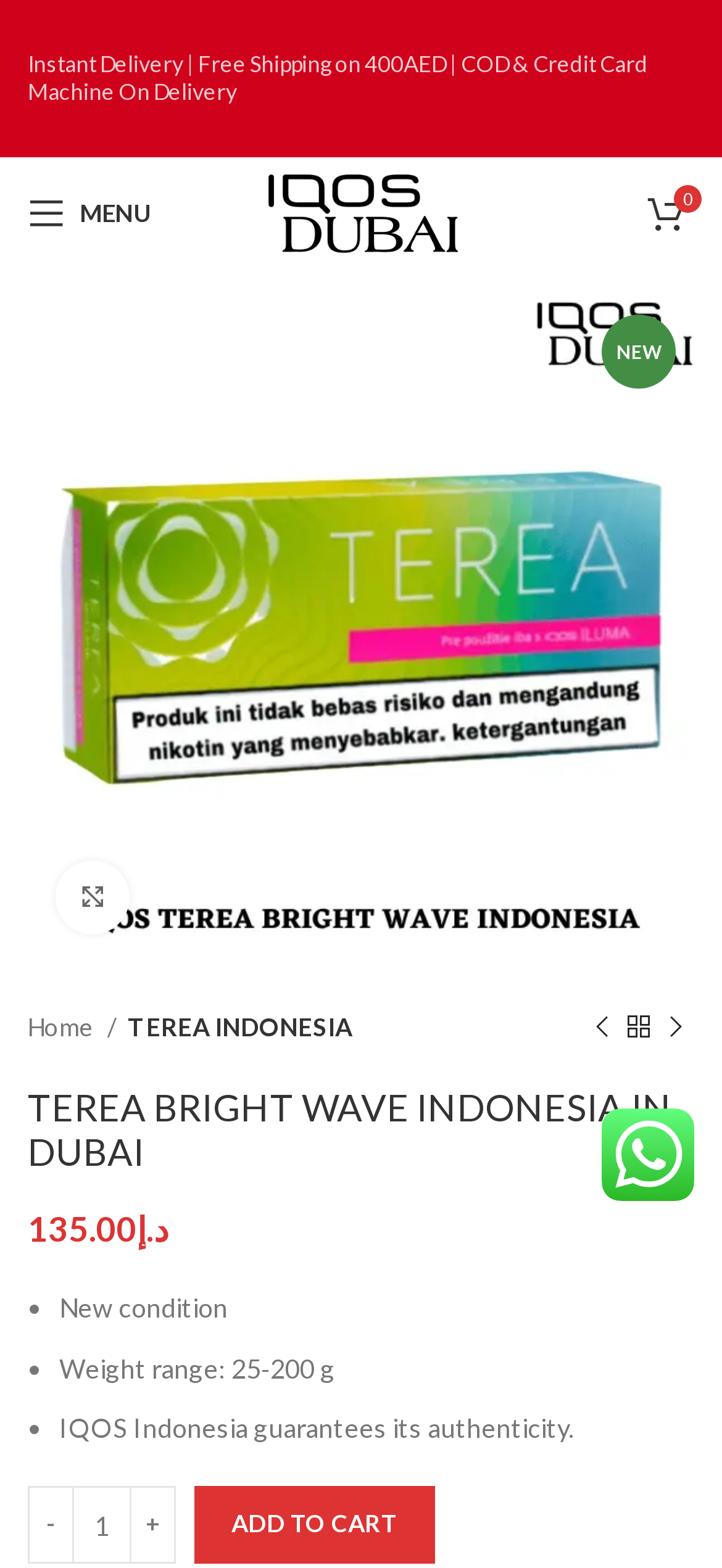Determine the webpage's heading and output its text content.

TEREA BRIGHT WAVE INDONESIA IN DUBAI